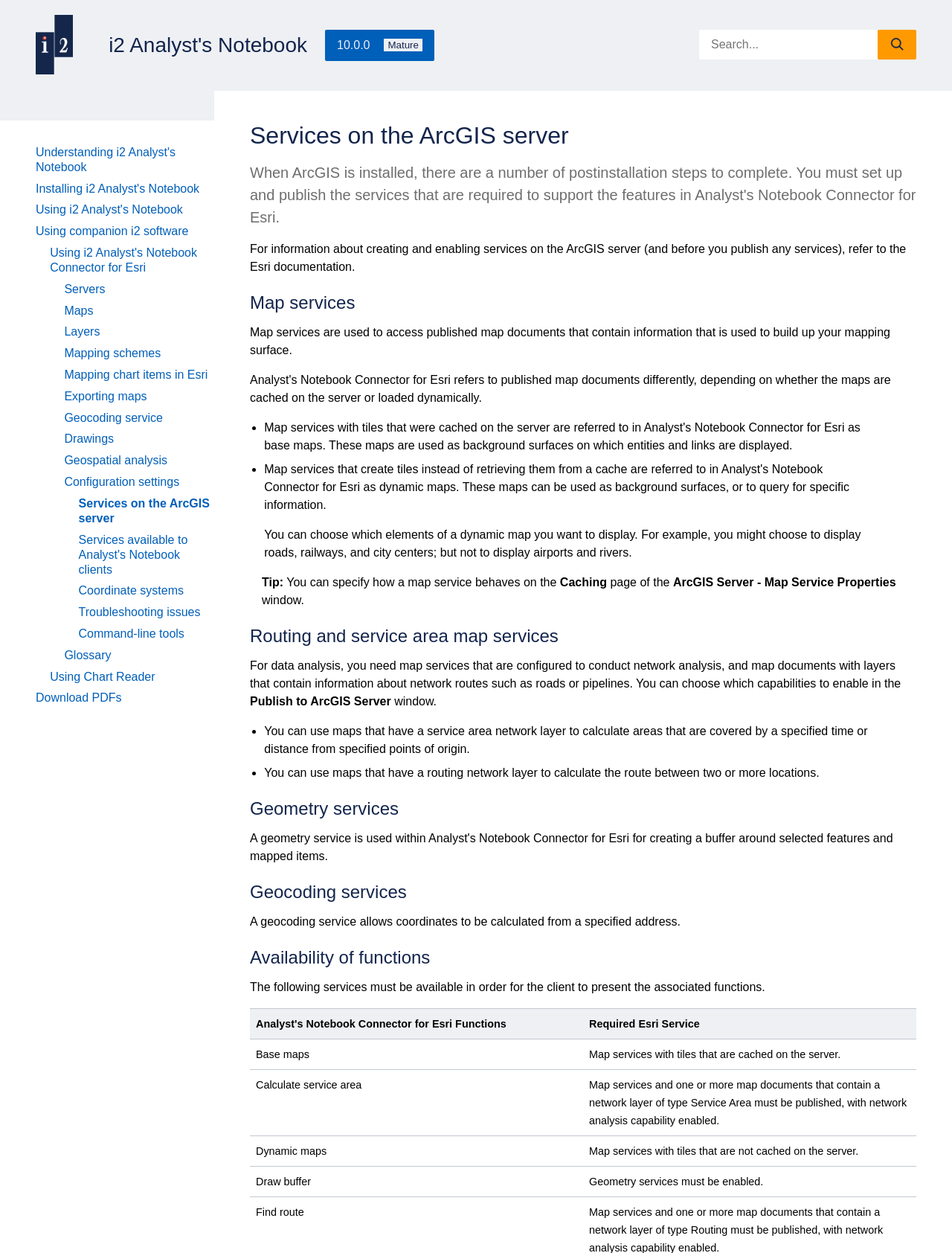Provide a comprehensive description of the webpage.

This webpage is about setting up and publishing services required to support the features in Analyst's Notebook on the ArcGIS server. At the top, there is an i2 logo image and a button labeled "10.0.0 Mature". A search box is located to the right of the button. Below the search box, there are several links to related topics, including "Understanding i2 Analyst's Notebook", "Installing i2 Analyst's Notebook", and "Using i2 Analyst's Notebook".

The main content of the page is divided into sections, each with a heading. The first section is about map services, which are used to access published map documents. There are two types of map services: those with cached tiles and those that create tiles dynamically. The section explains the differences between these two types and how they are used.

The next section is about routing and service area map services, which are used for data analysis. It explains how to configure these services and how they can be used to calculate areas covered by a specified time or distance from a point of origin.

The following sections cover geometry services, which are used to create buffers around selected features, and geocoding services, which allow coordinates to be calculated from a specified address.

The final section is about the availability of functions, which lists the services required for the client to present associated functions. This section includes a table with three rows, each describing a function, such as base maps, calculate service area, and dynamic maps, and the required Esri service for each function.

Throughout the page, there are several links to related topics, including "Services on the ArcGIS server", "Using i2 Analyst's Notebook Connector for Esri", and "Glossary".